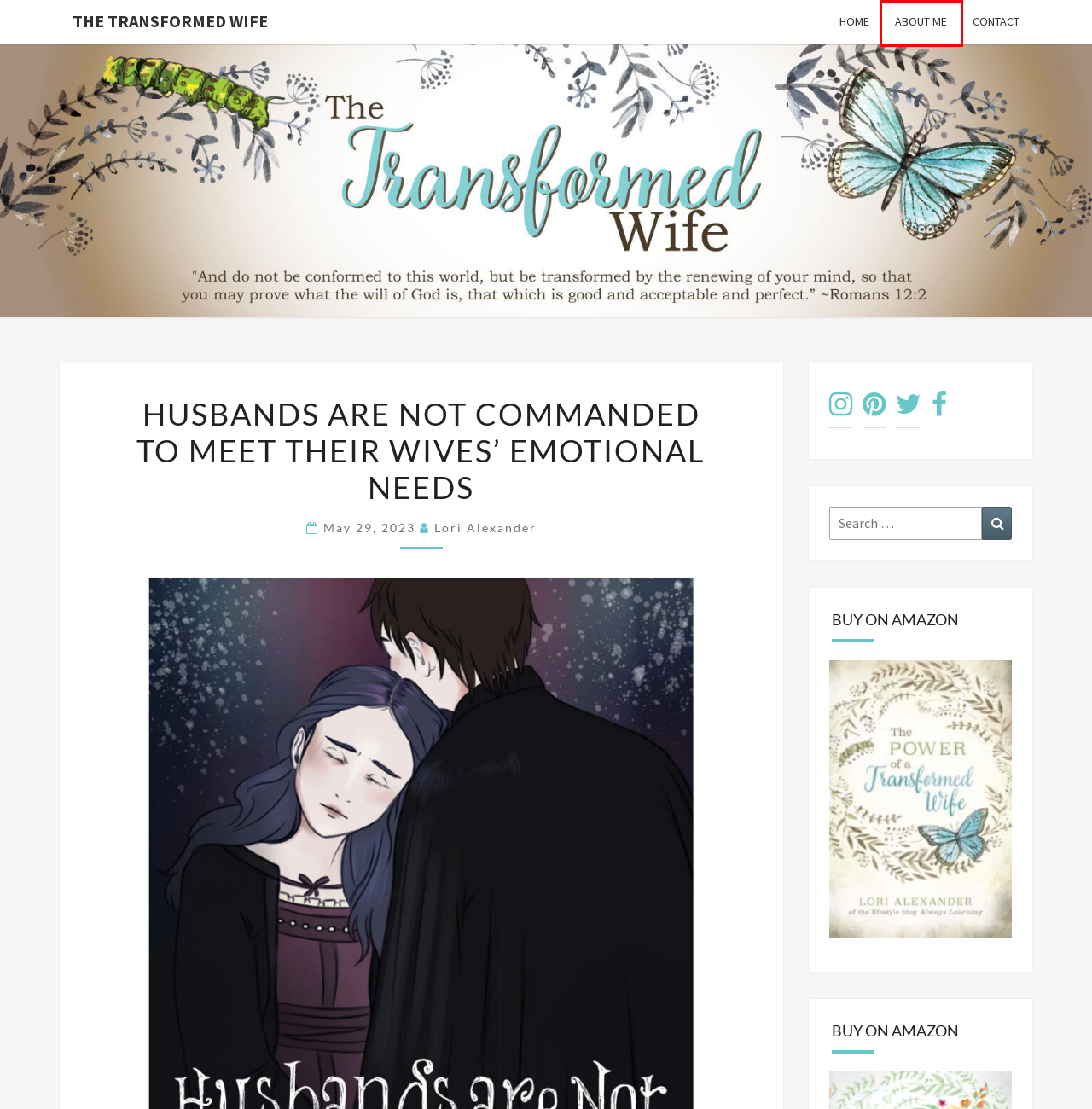Assess the screenshot of a webpage with a red bounding box and determine which webpage description most accurately matches the new page after clicking the element within the red box. Here are the options:
A. Dessert Recipes – The Transformed Wife
B. April 2022 – The Transformed Wife
C. Lori Alexander – The Transformed Wife
D. Amazon.com
E. October 2019 – The Transformed Wife
F. February 2021 – The Transformed Wife
G. About Me – The Transformed Wife
H. The Transformed Wife

G